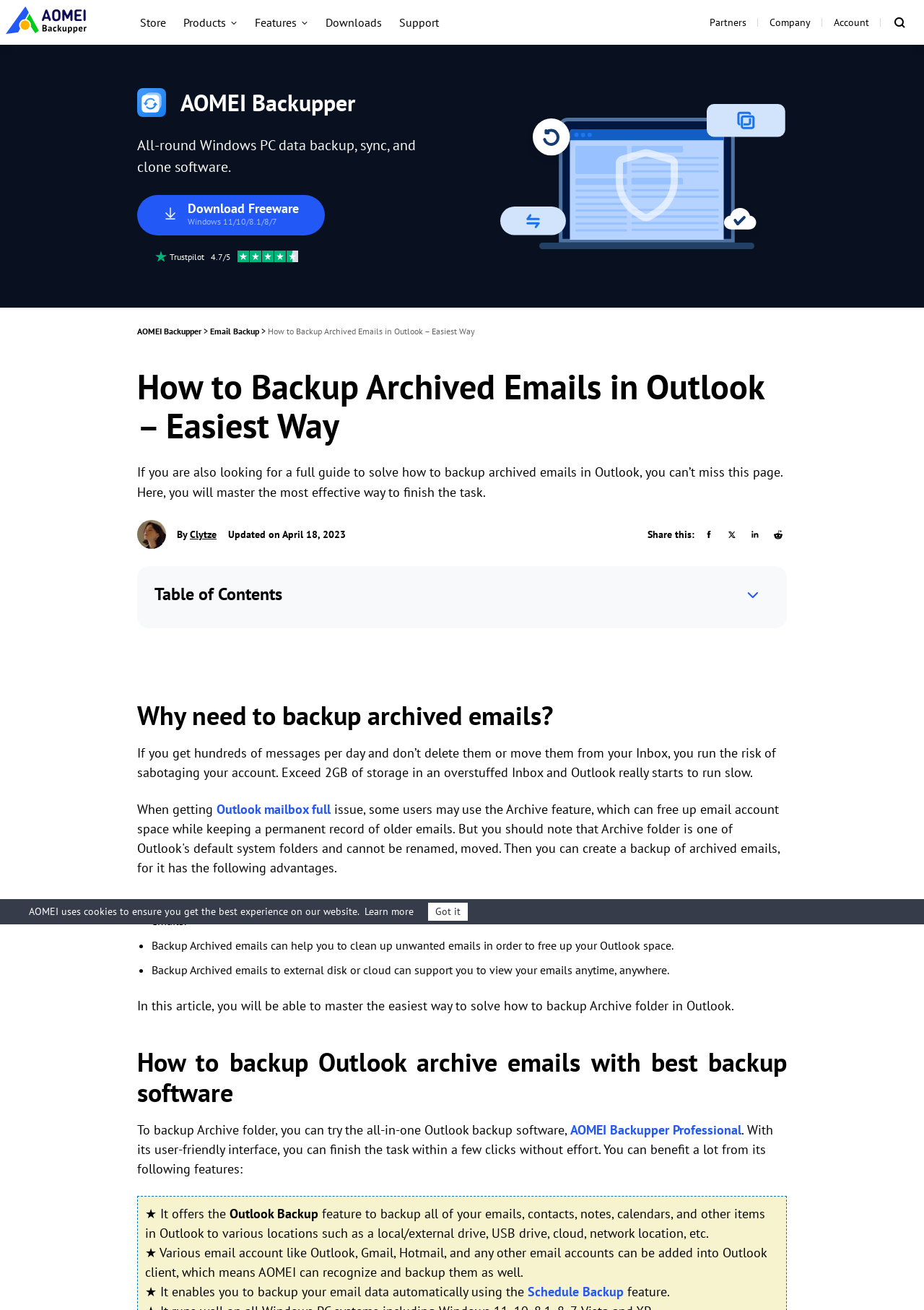Please identify the coordinates of the bounding box for the clickable region that will accomplish this instruction: "read about green living".

None